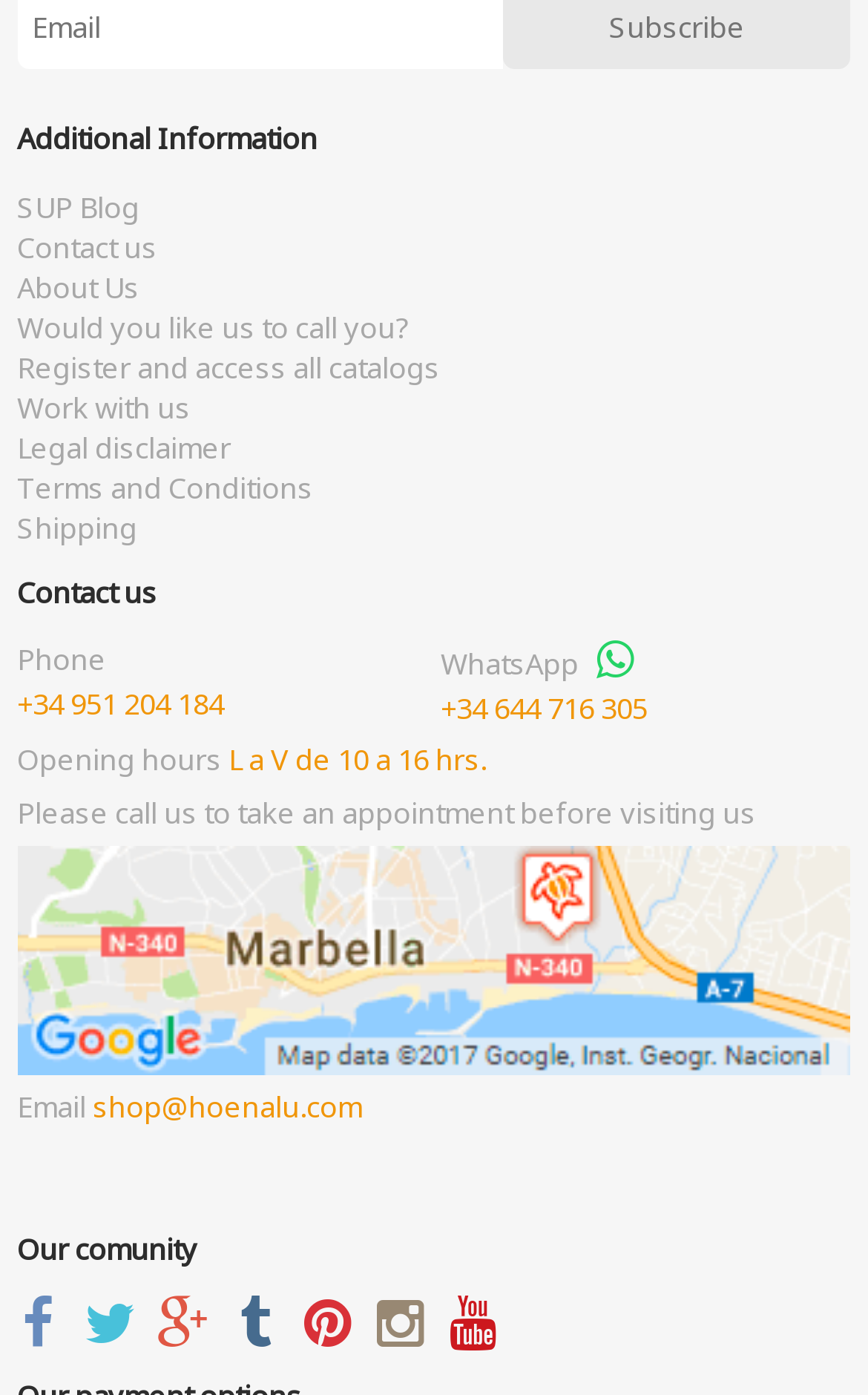Determine the bounding box coordinates of the clickable area required to perform the following instruction: "Chat with us over WhatsApp". The coordinates should be represented as four float numbers between 0 and 1: [left, top, right, bottom].

[0.508, 0.493, 0.746, 0.524]